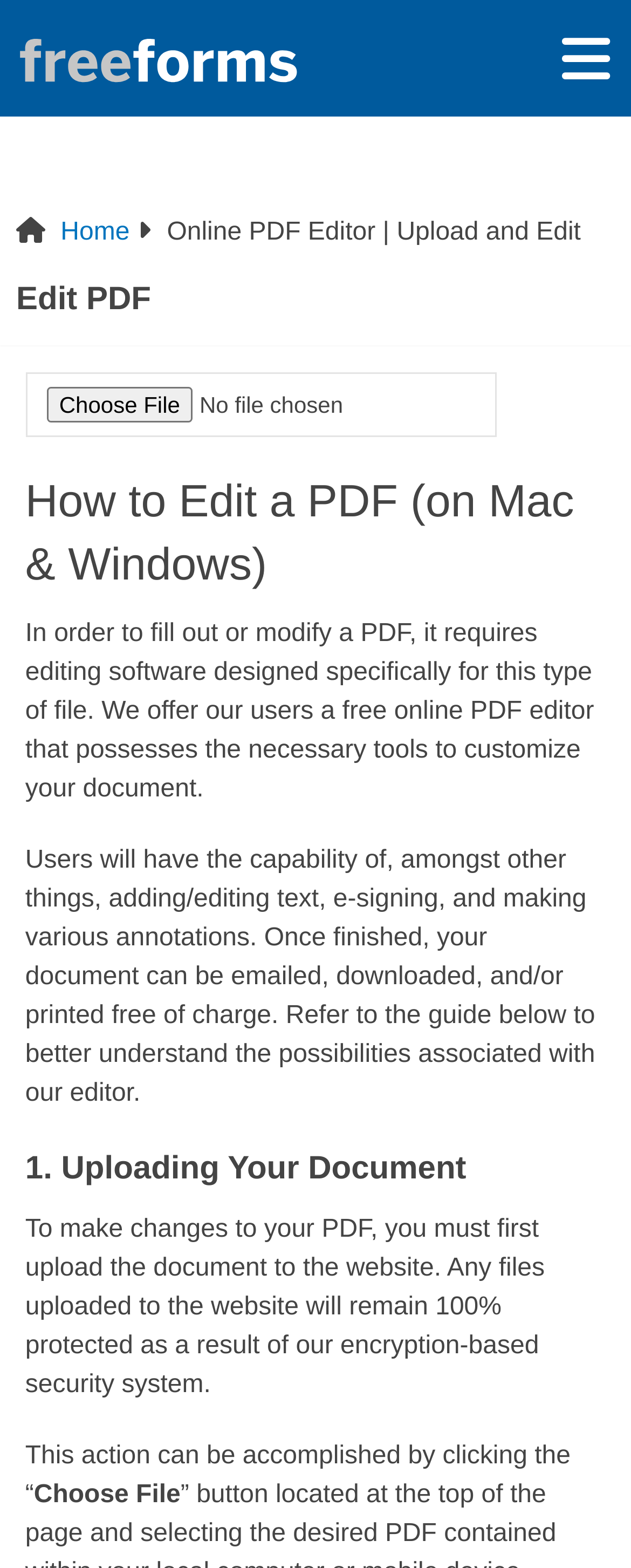What is the first step in editing a PDF document?
Please respond to the question with a detailed and informative answer.

According to the guide on the webpage, the first step in editing a PDF document is to upload the document to the website, which can be done by clicking the 'Choose File' button.